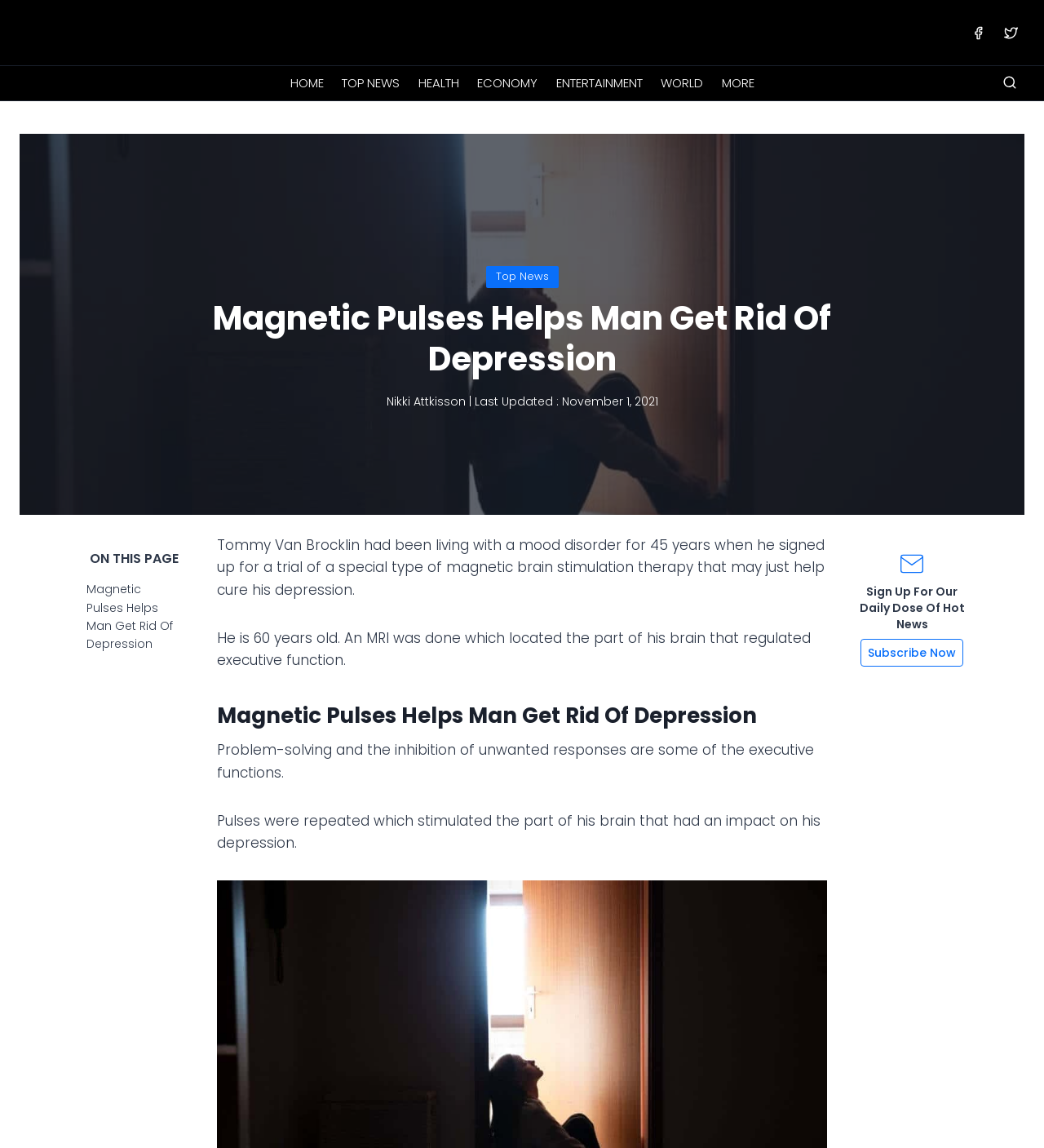Locate the bounding box coordinates of the element that should be clicked to fulfill the instruction: "Share on Facebook".

[0.924, 0.016, 0.951, 0.041]